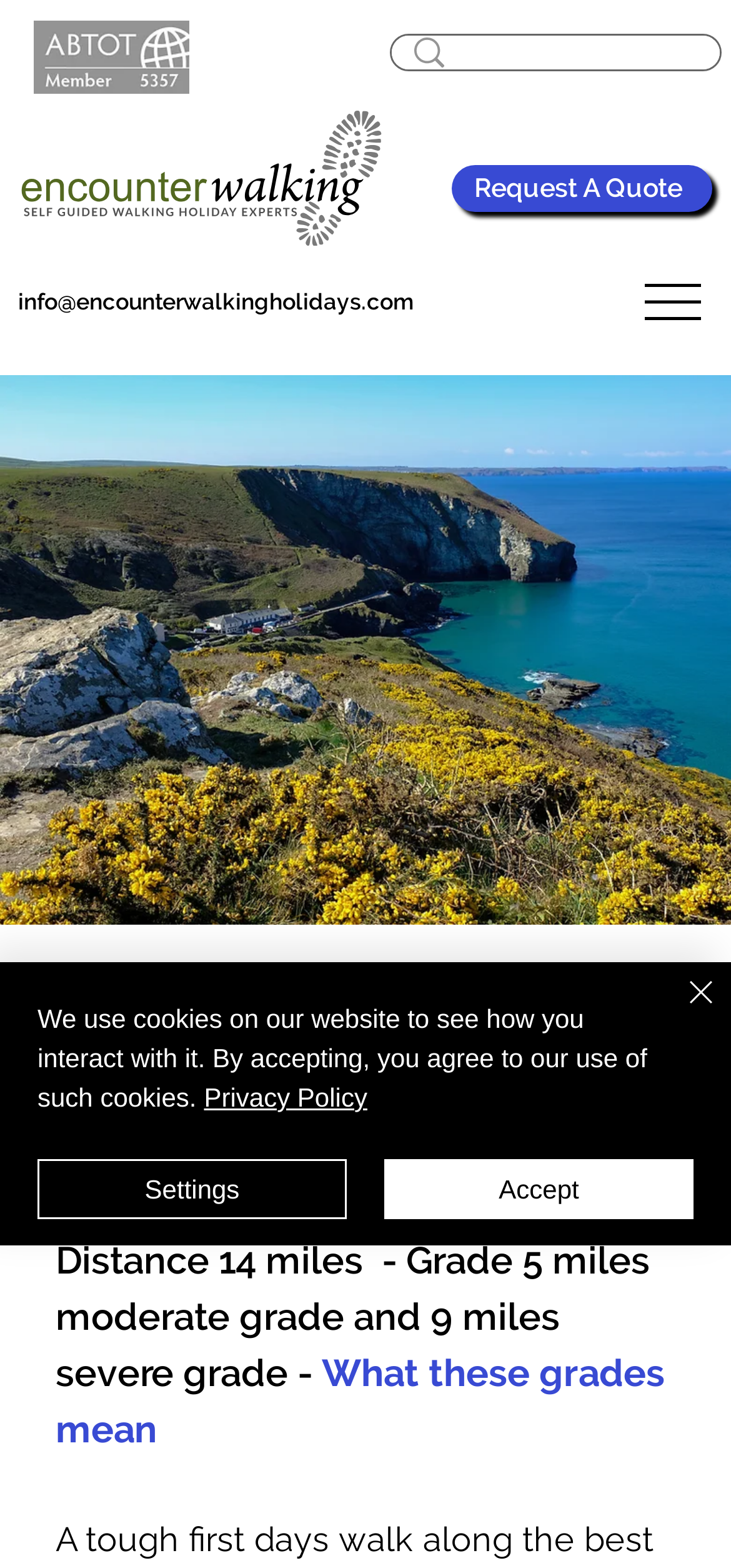How many miles is the walking distance on Day 1?
Refer to the screenshot and answer in one word or phrase.

14 miles